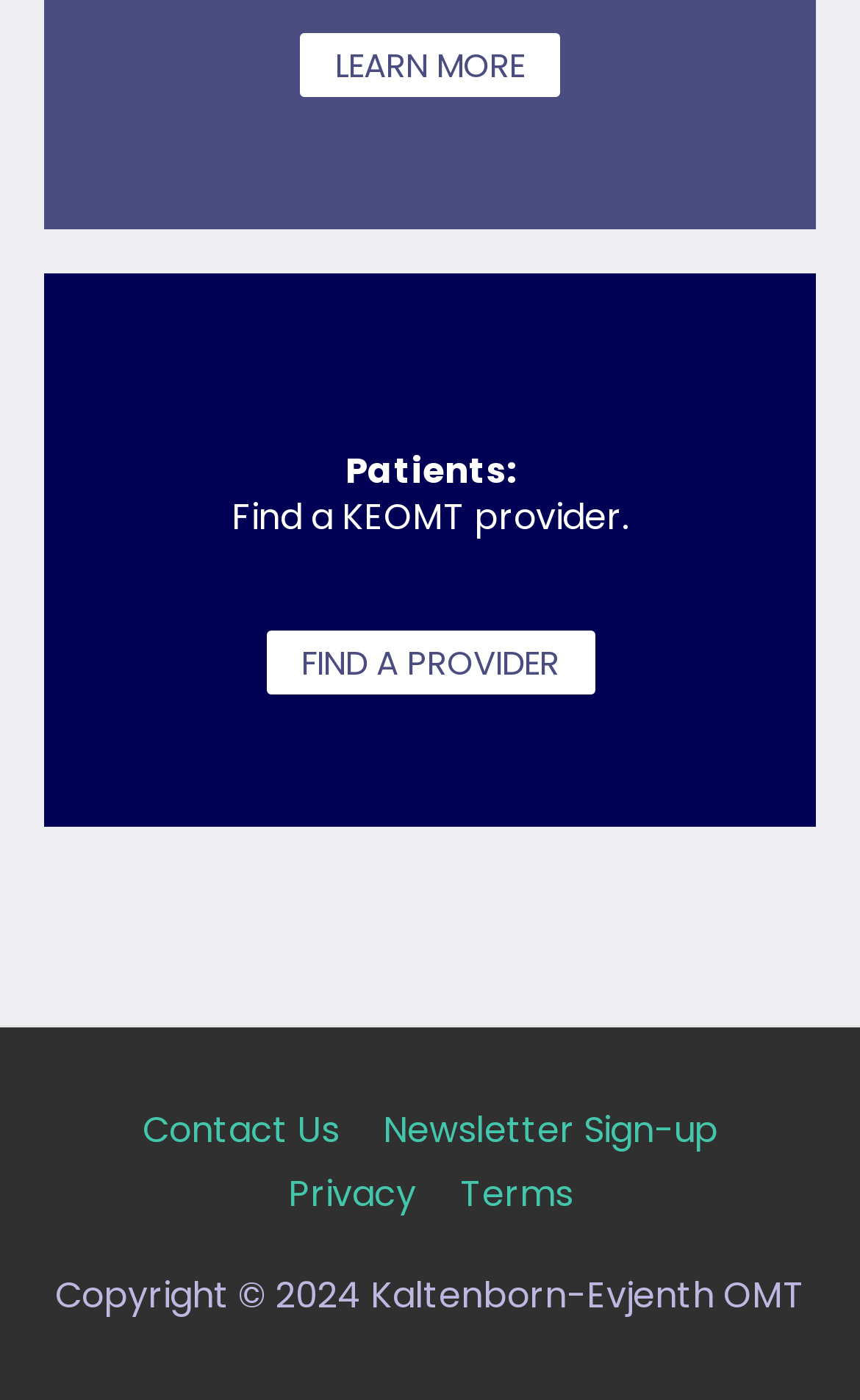Answer the question with a brief word or phrase:
What is the purpose of the 'FIND A PROVIDER' link?

To find a KEOMT provider